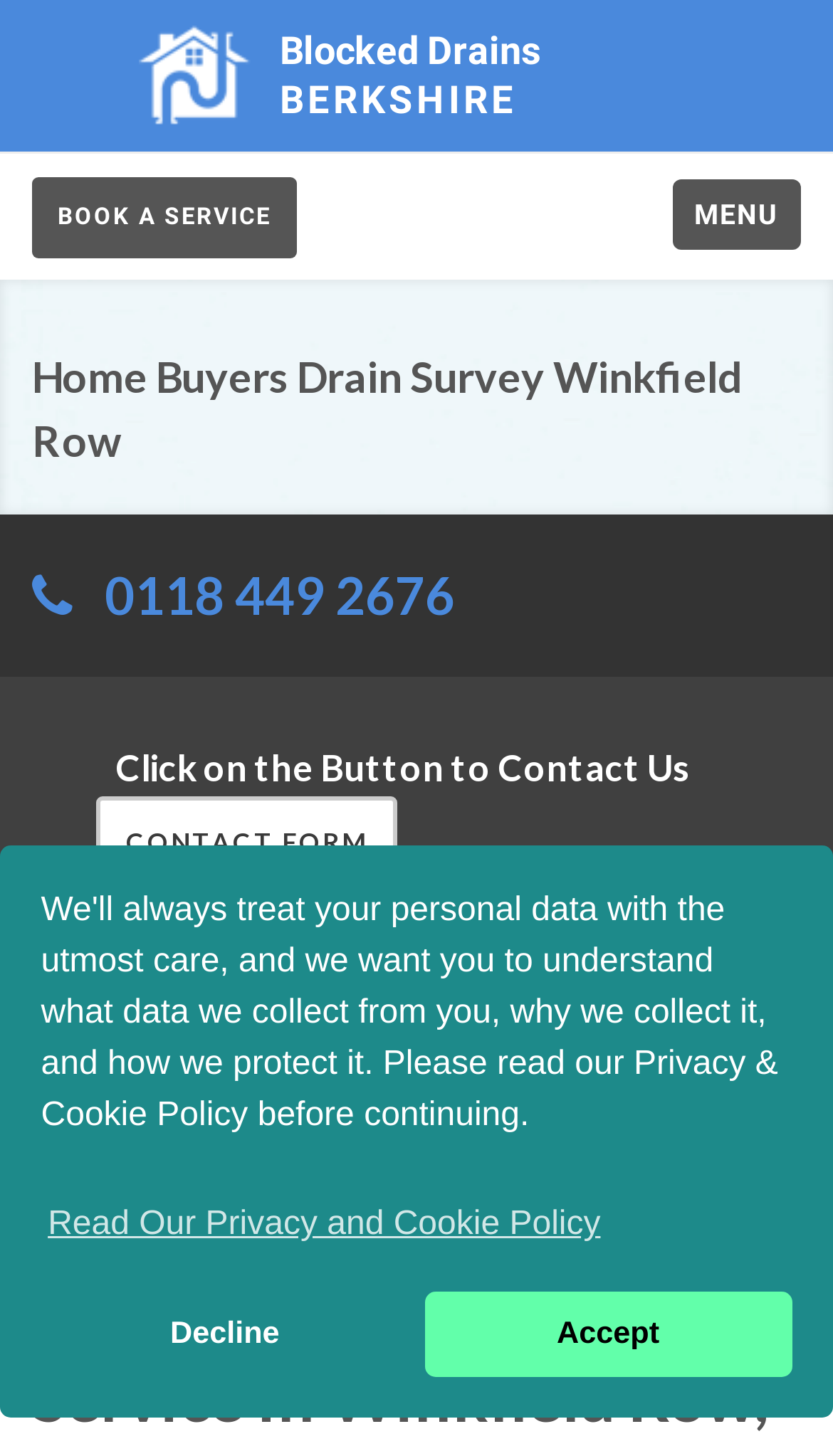What is the location of the service?
Answer the question based on the image using a single word or a brief phrase.

Winkfield Row